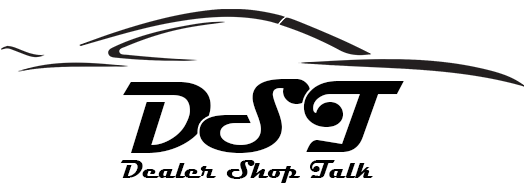Describe every aspect of the image in depth.

The image showcases the logo of "Dealer Shop Talk," prominently featuring the acronym "DST" in bold, stylized lettering. Beneath "DST," the full name "Dealer Shop Talk" is elegantly scripted, emphasizing the brand's focus on automotive discussions. The design includes a sleek outline of a car, adding a dynamic visual element that reflects the automotive theme of the platform. This logo represents a hub for insightful conversations and information regarding car buying, auctions, and dealership topics, appealing to both industry professionals and potential car buyers.